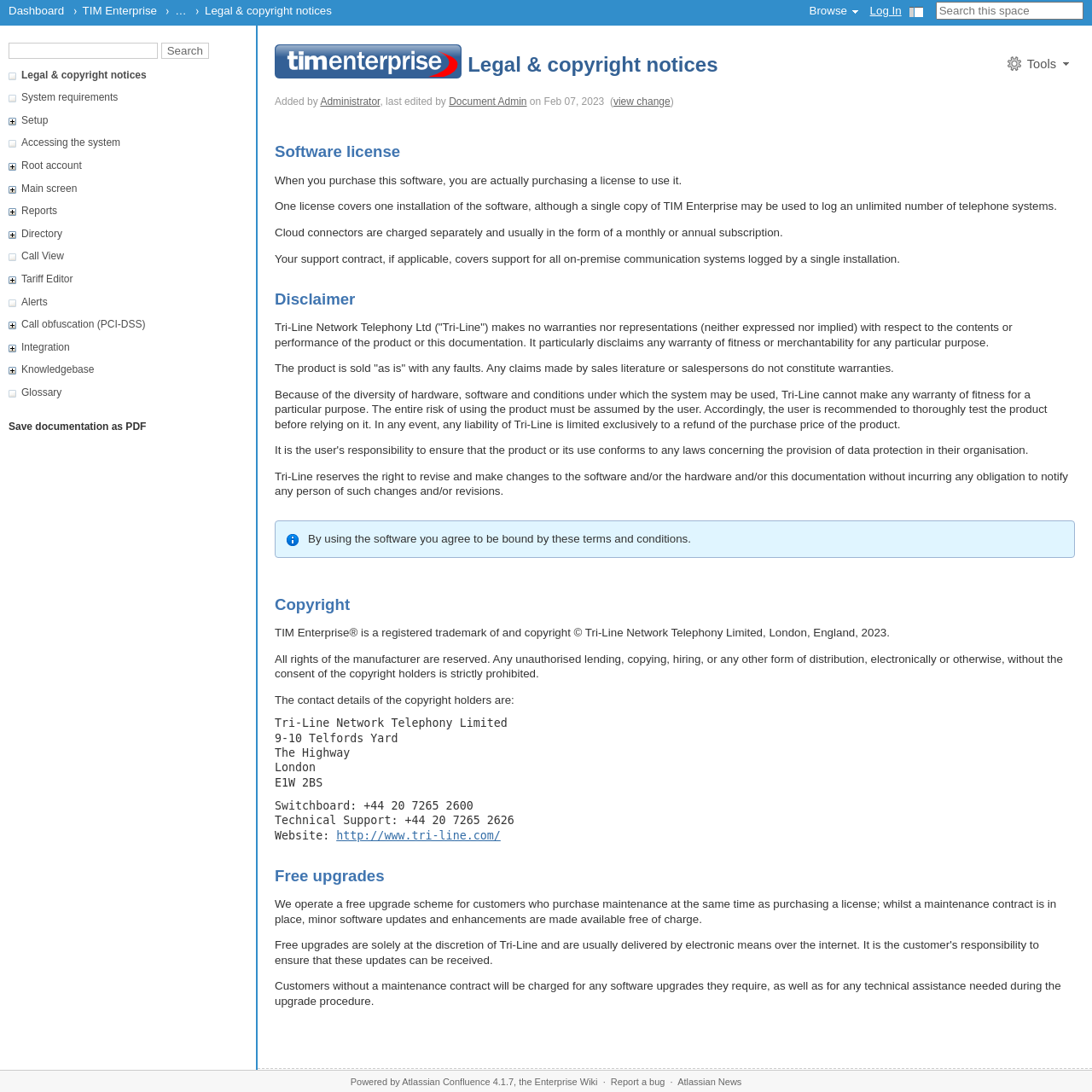Locate the bounding box of the UI element with the following description: "Enterprise Wiki".

[0.49, 0.986, 0.547, 0.995]